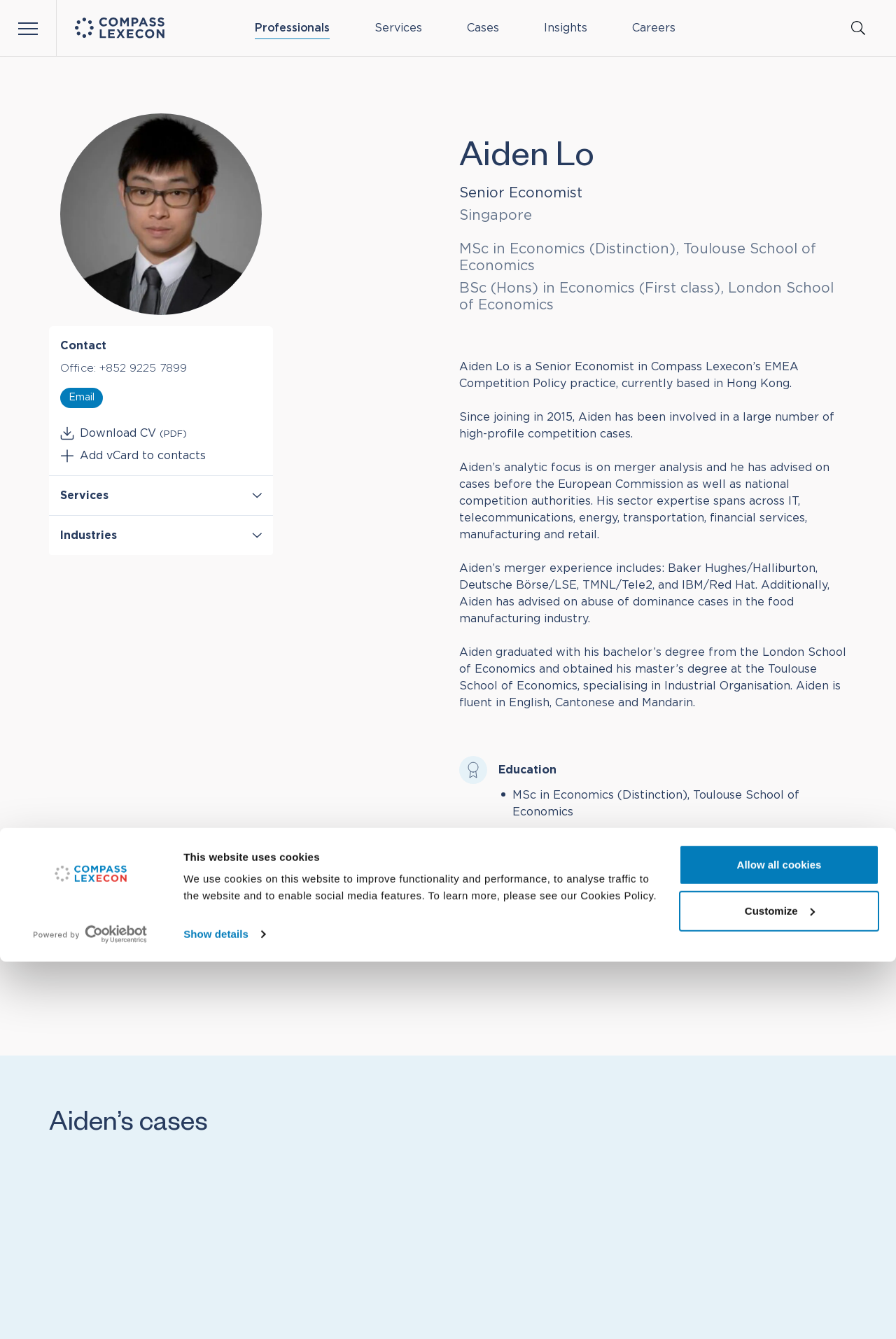What is the name of the company Aiden Lo works for?
Refer to the image and provide a thorough answer to the question.

The webpage mentions that Aiden Lo is a Senior Economist in Compass Lexecon’s EMEA Competition Policy practice, indicating that Compass Lexecon is the company he works for.